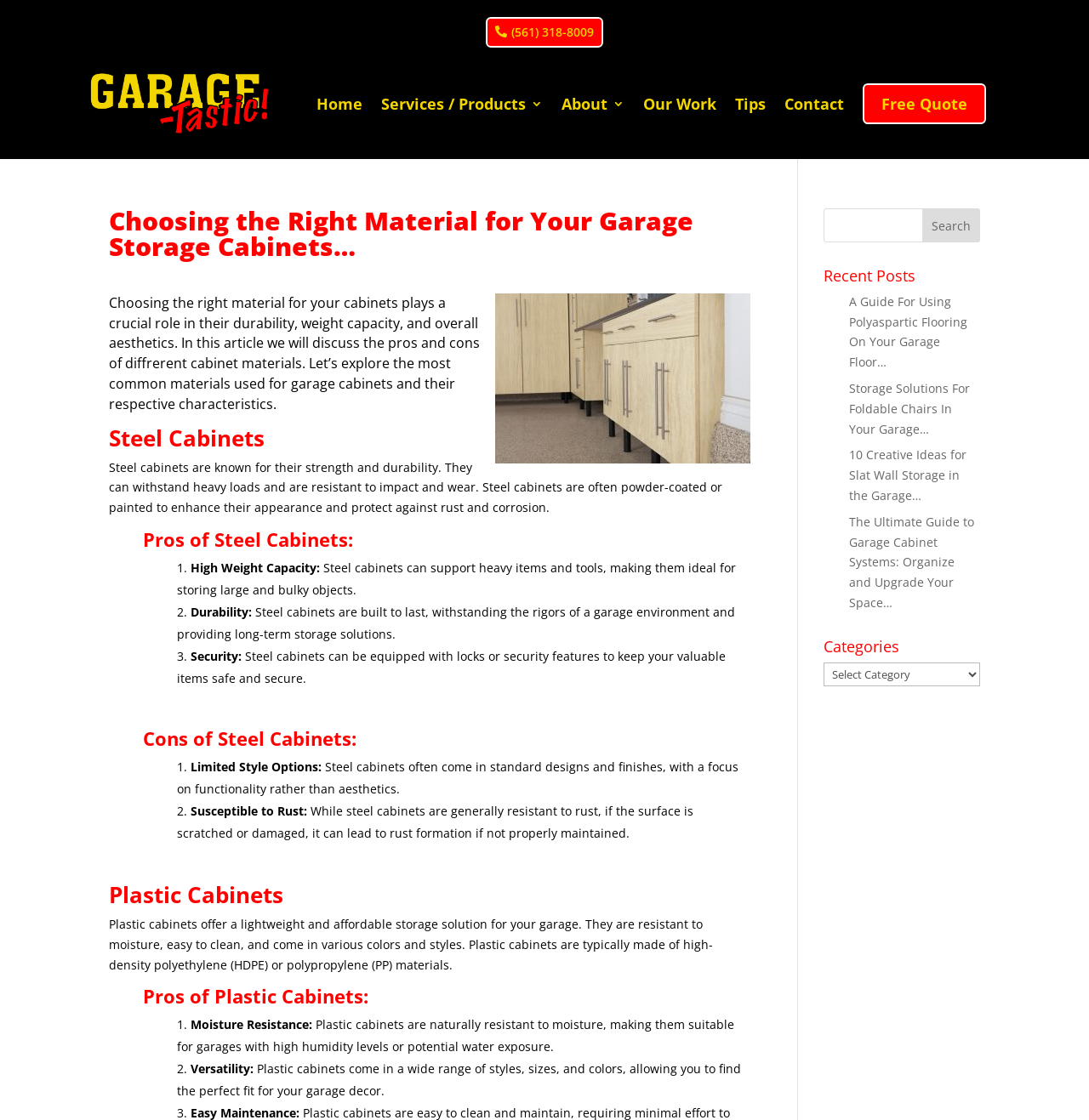Please provide a detailed answer to the question below by examining the image:
What is a benefit of steel cabinets?

According to the webpage, one of the pros of steel cabinets is that they have a high weight capacity, making them ideal for storing large and bulky objects.